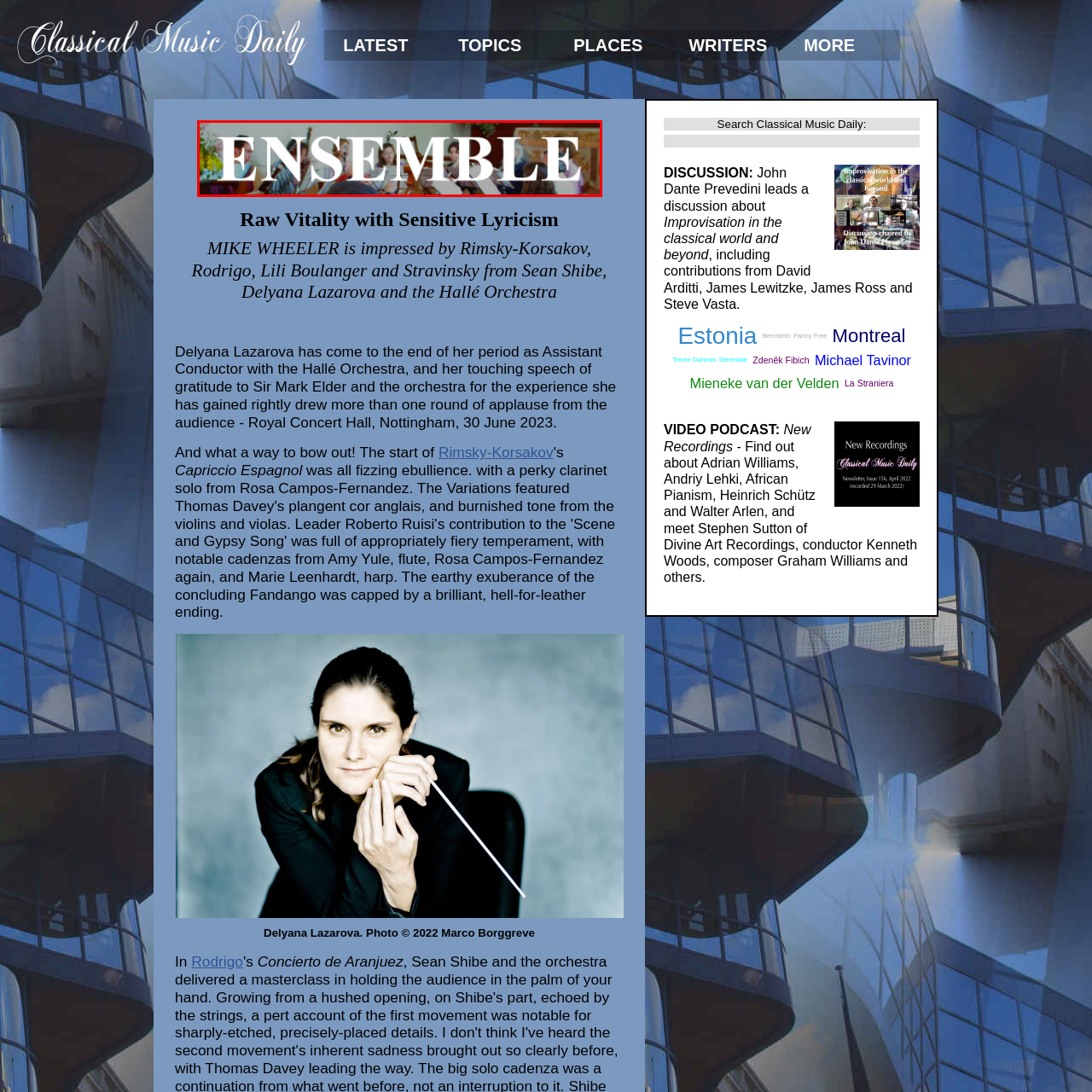Look at the image segment within the red box, What type of music is represented in the image? Give a brief response in one word or phrase.

Classical music